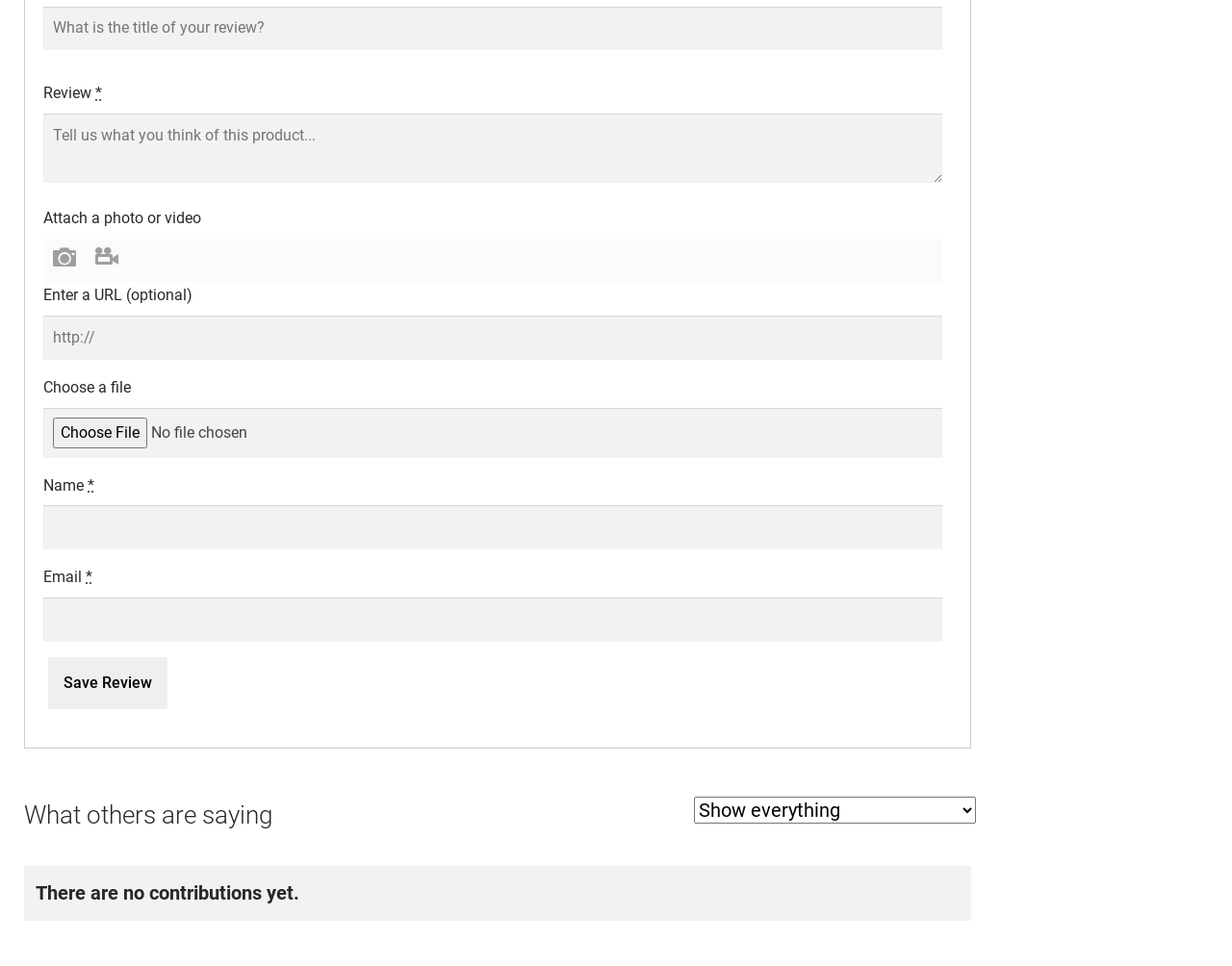Locate the coordinates of the bounding box for the clickable region that fulfills this instruction: "Enter a name".

[0.035, 0.523, 0.765, 0.569]